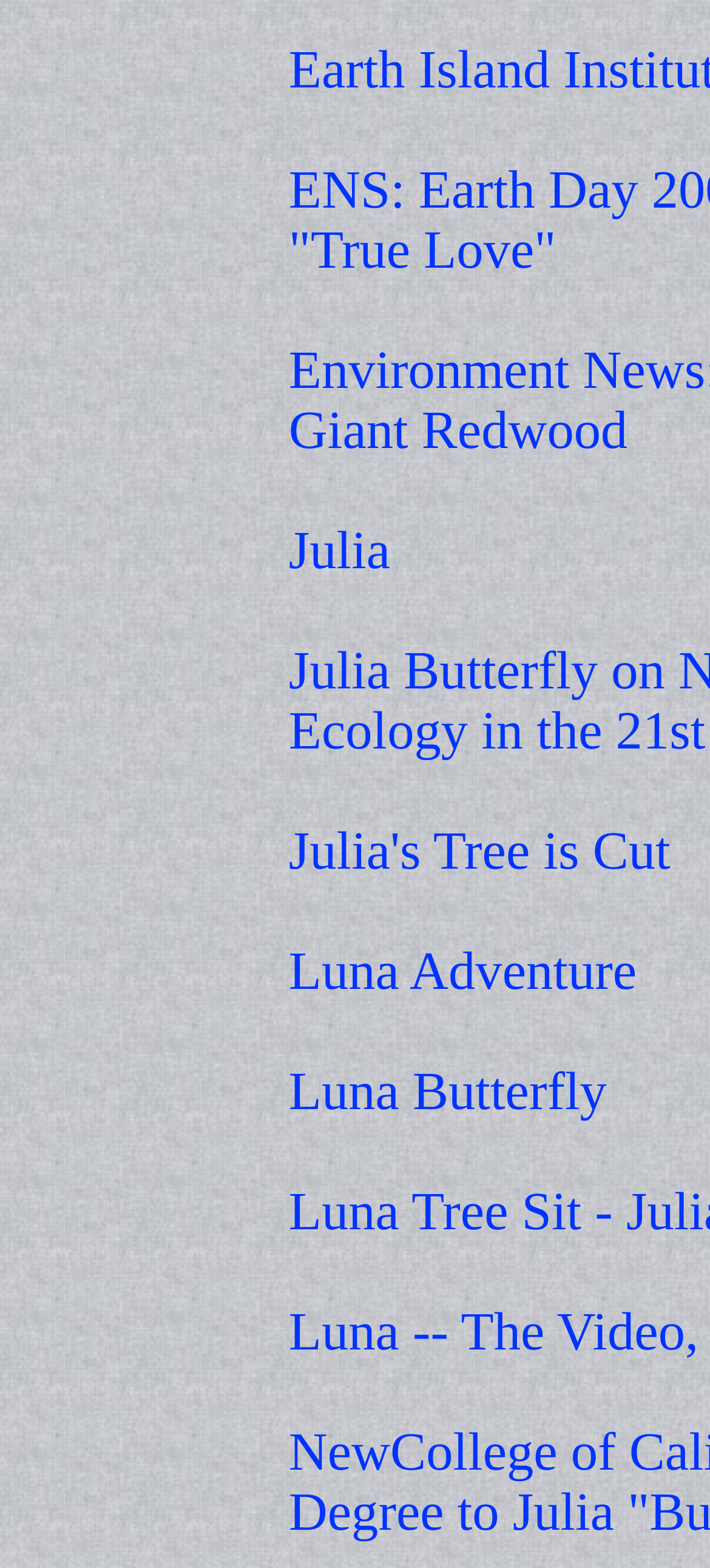Determine the bounding box for the described HTML element: "Voice and Guitar". Ensure the coordinates are four float numbers between 0 and 1 in the format [left, top, right, bottom].

None